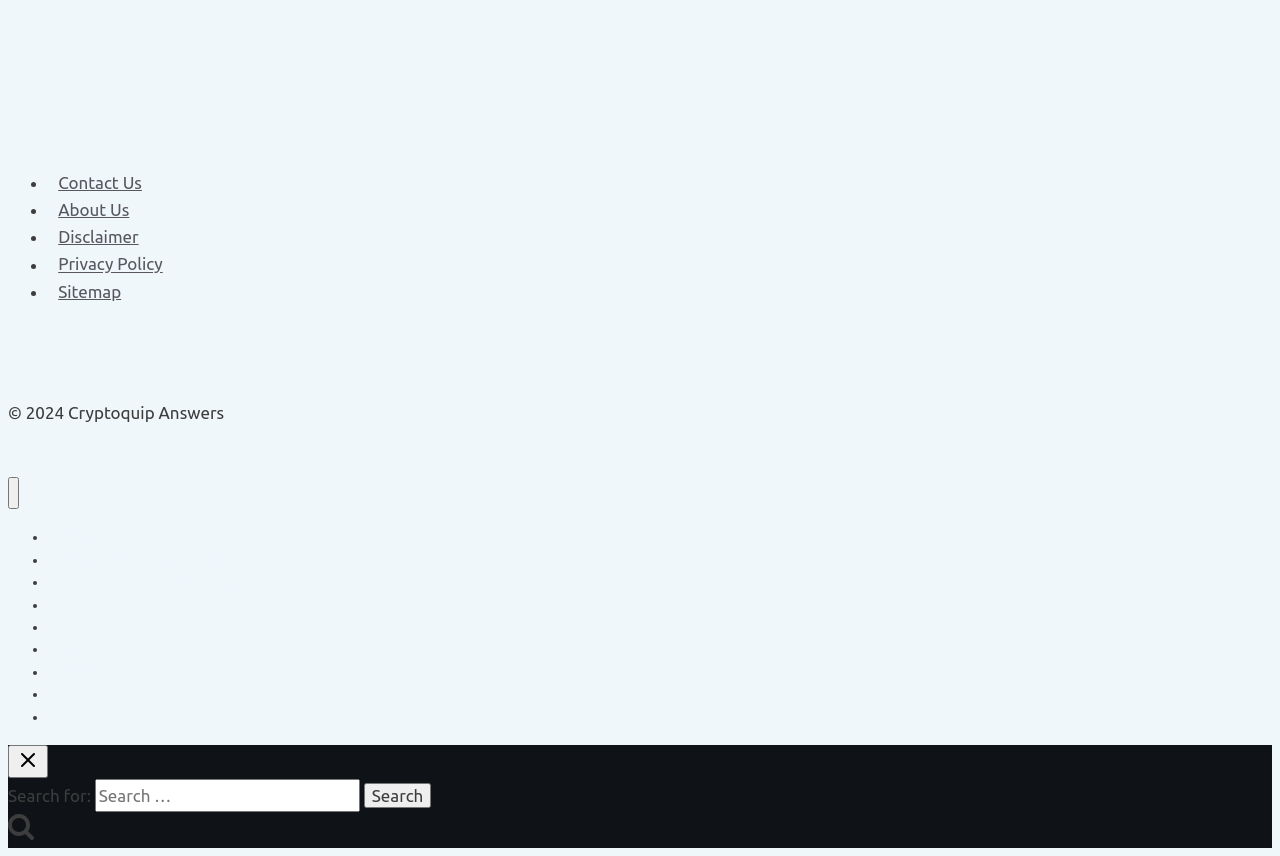Determine the bounding box coordinates of the region to click in order to accomplish the following instruction: "Click the 'Close menu' button". Provide the coordinates as four float numbers between 0 and 1, specifically [left, top, right, bottom].

[0.006, 0.557, 0.015, 0.595]